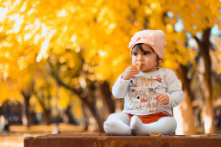Provide a one-word or brief phrase answer to the question:
What is the child's expression in the image?

Curiosity and contentment